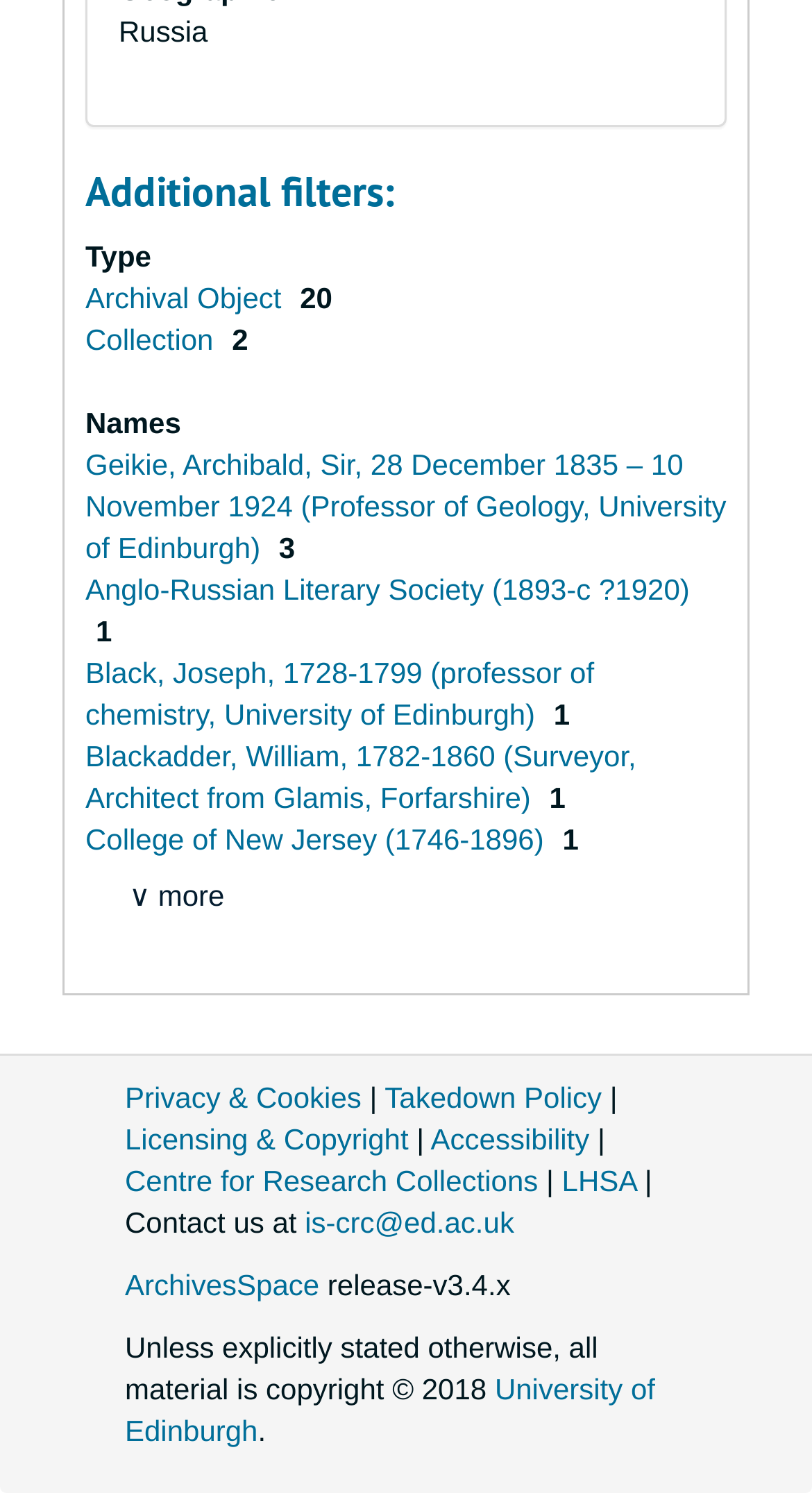Identify the bounding box coordinates for the element that needs to be clicked to fulfill this instruction: "Contact us". Provide the coordinates in the format of four float numbers between 0 and 1: [left, top, right, bottom].

[0.375, 0.807, 0.633, 0.829]